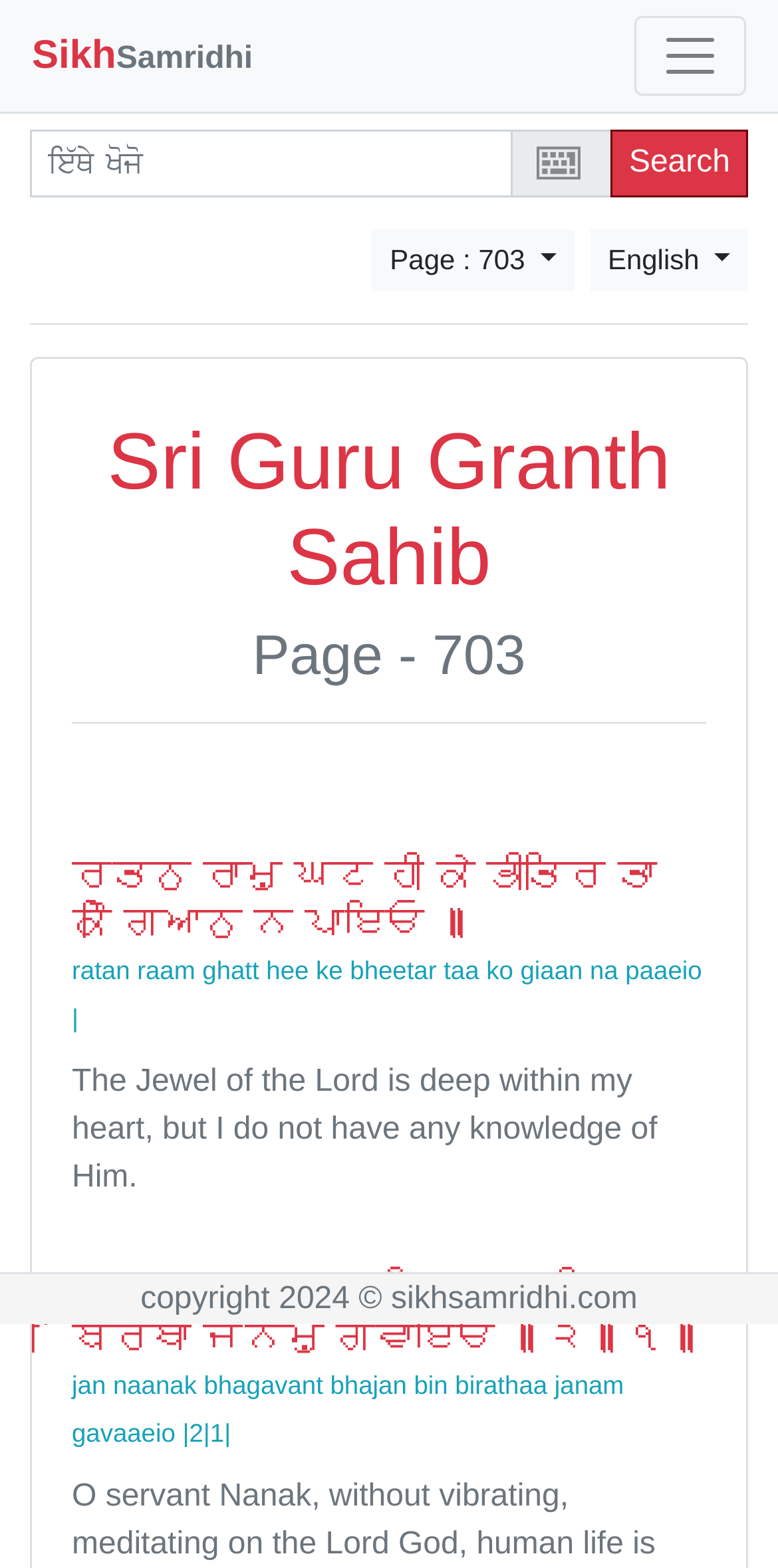Please determine the bounding box of the UI element that matches this description: Search. The coordinates should be given as (top-left x, top-left y, bottom-right x, bottom-right y), with all values between 0 and 1.

[0.785, 0.083, 0.962, 0.126]